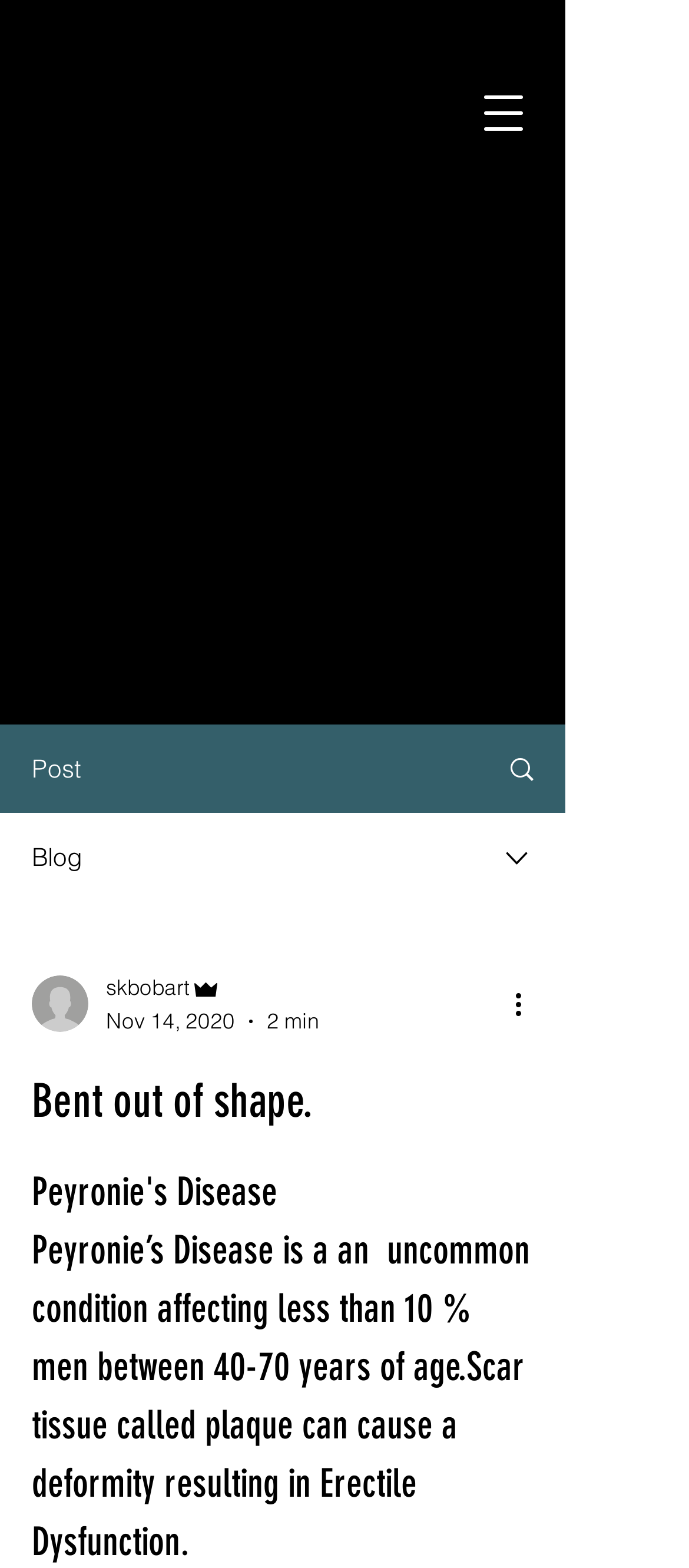Explain the webpage's design and content in an elaborate manner.

This webpage appears to be a blog post about Peyronie's Disease. At the top, there is a navigation menu button on the right side, which can be opened to reveal more options. Below the navigation button, there is an iframe containing embedded content, taking up most of the top section of the page.

On the left side, there is a column with several links and images. The first link is an image titled "D4 MEDICAL_edited.jpg", accompanied by a "Post" label above it. Below the image, there are links to "Blog" and an empty link with an image. Further down, there is a combobox with a dropdown menu, which contains links to the writer's picture, the author's name "skbobart" with an "Admin" label, and the post's date and time "Nov 14, 2020" and "2 min".

On the right side of the column, there is a button labeled "More actions" with an image. Above the button, there is a heading "Bent out of shape." followed by a block of text describing Peyronie's Disease, which is an uncommon condition affecting men between 40-70 years of age, causing a deformity resulting in Erectile Dysfunction.

There are two iframes on the page, one at the top and another in the middle section. The page also contains several images, including the writer's picture, and icons for the navigation menu and more actions button.